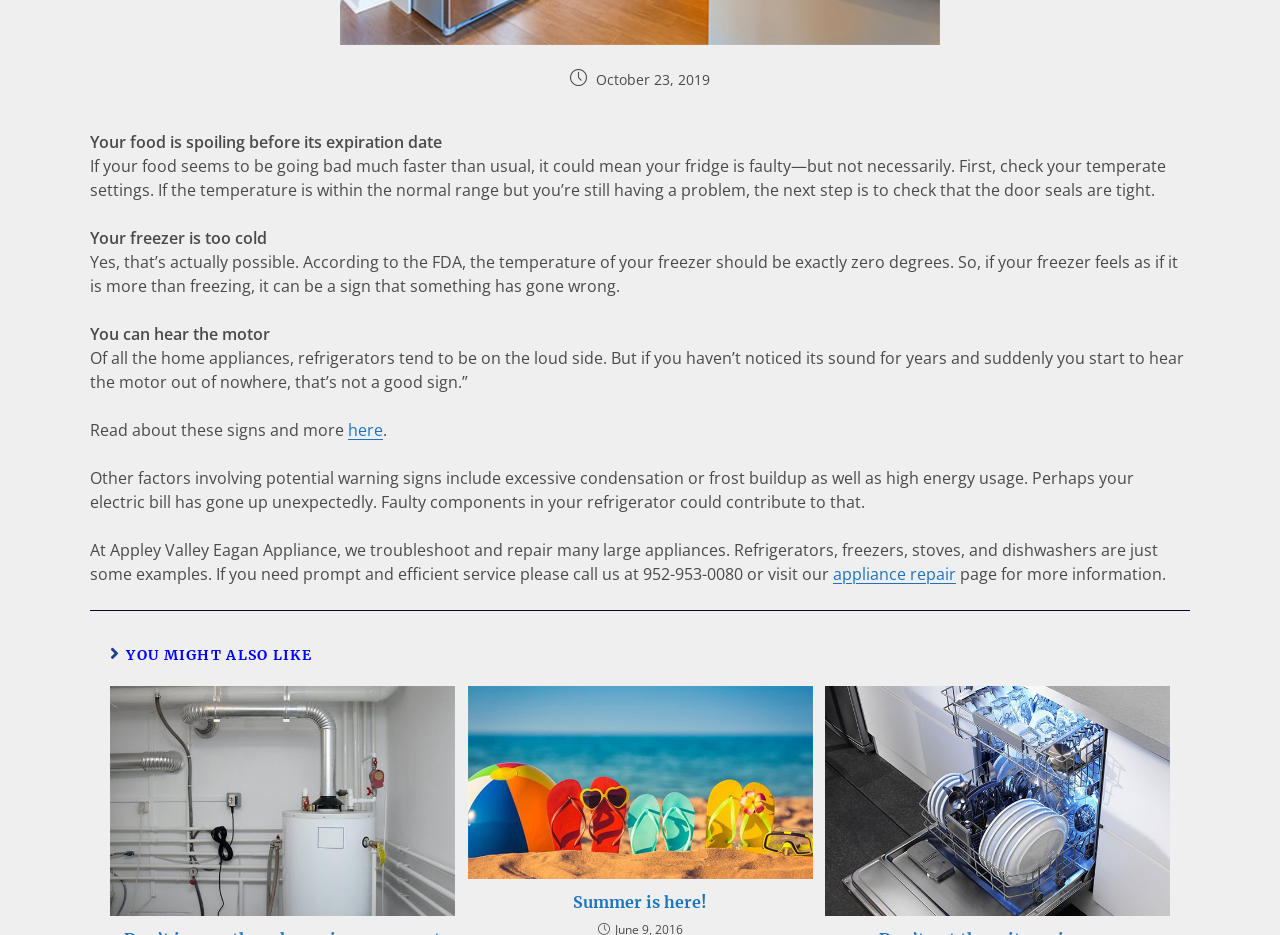Given the following UI element description: "here", find the bounding box coordinates in the webpage screenshot.

[0.272, 0.448, 0.299, 0.471]